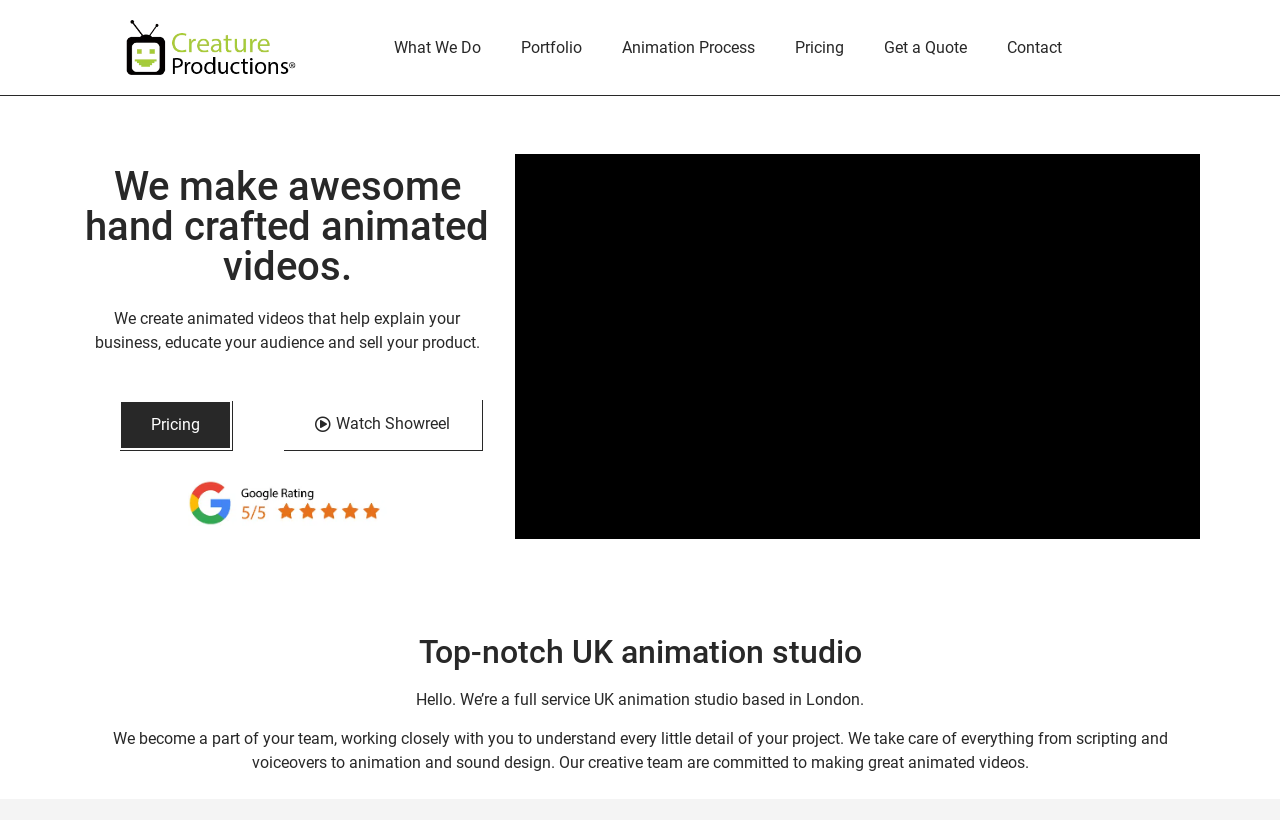Locate the bounding box coordinates of the clickable region to complete the following instruction: "Contact the animation studio."

[0.771, 0.03, 0.845, 0.086]